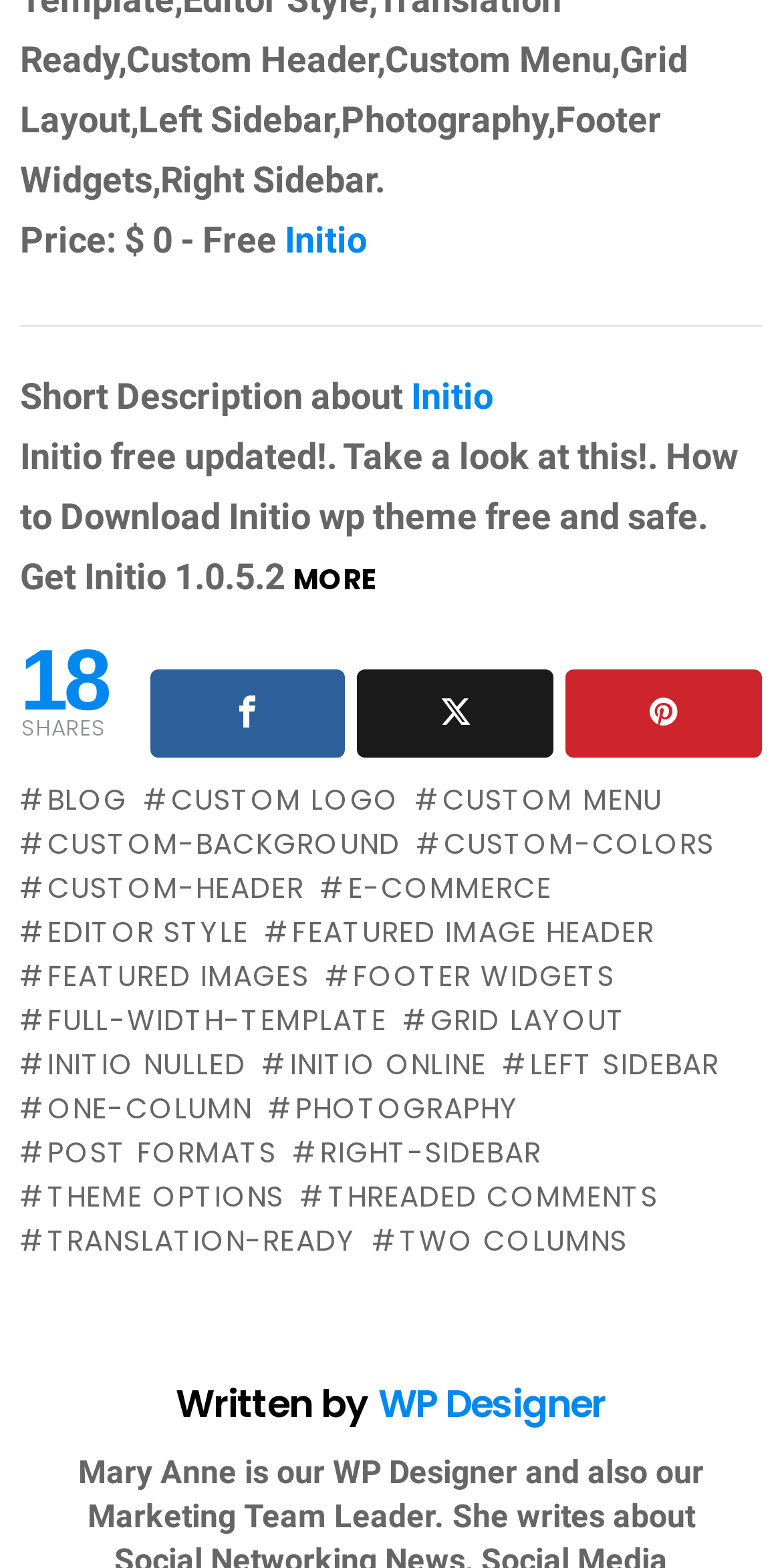Please identify the bounding box coordinates for the region that you need to click to follow this instruction: "Click the phone icon".

None